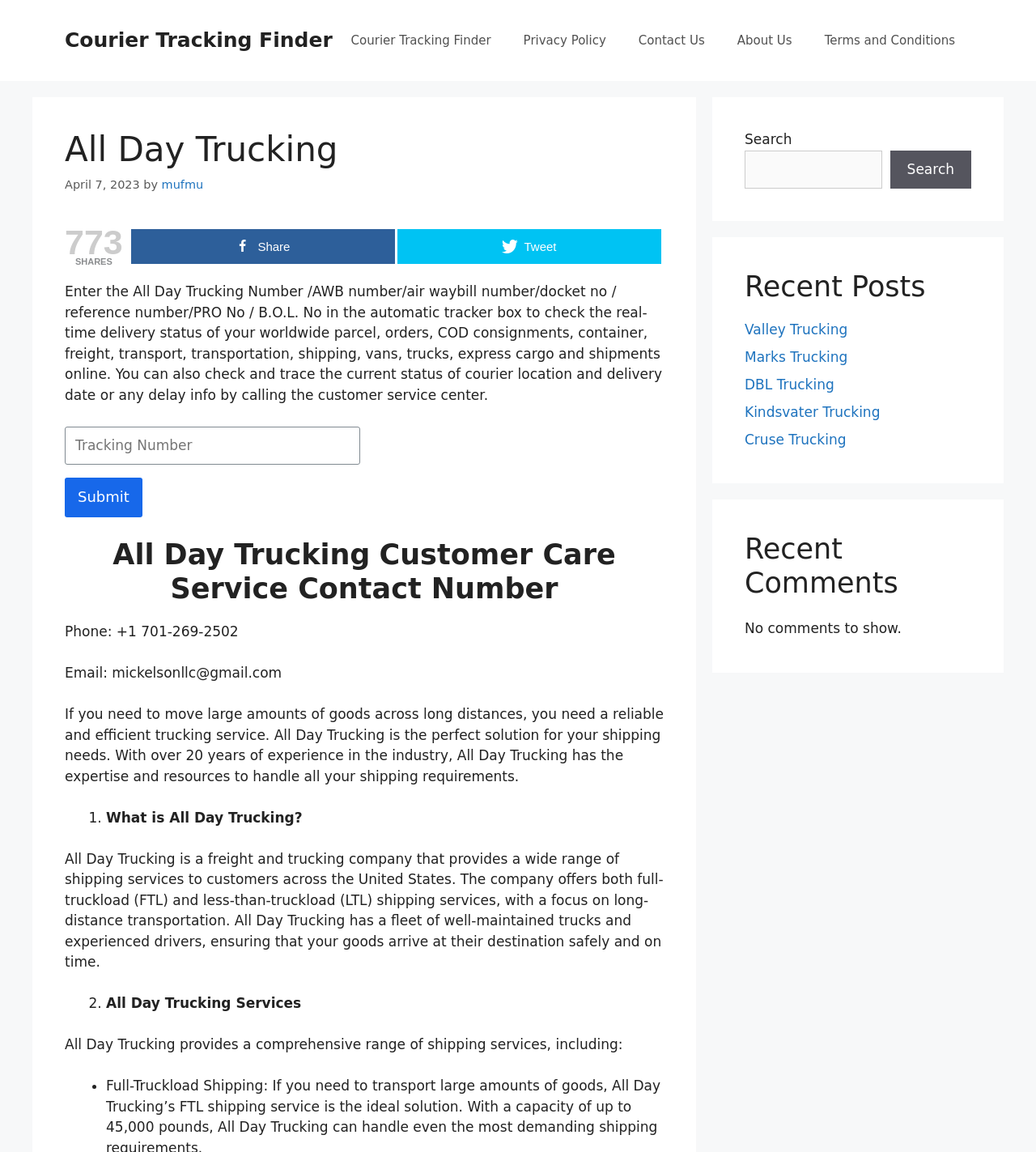Highlight the bounding box coordinates of the element that should be clicked to carry out the following instruction: "Contact us". The coordinates must be given as four float numbers ranging from 0 to 1, i.e., [left, top, right, bottom].

[0.601, 0.014, 0.696, 0.056]